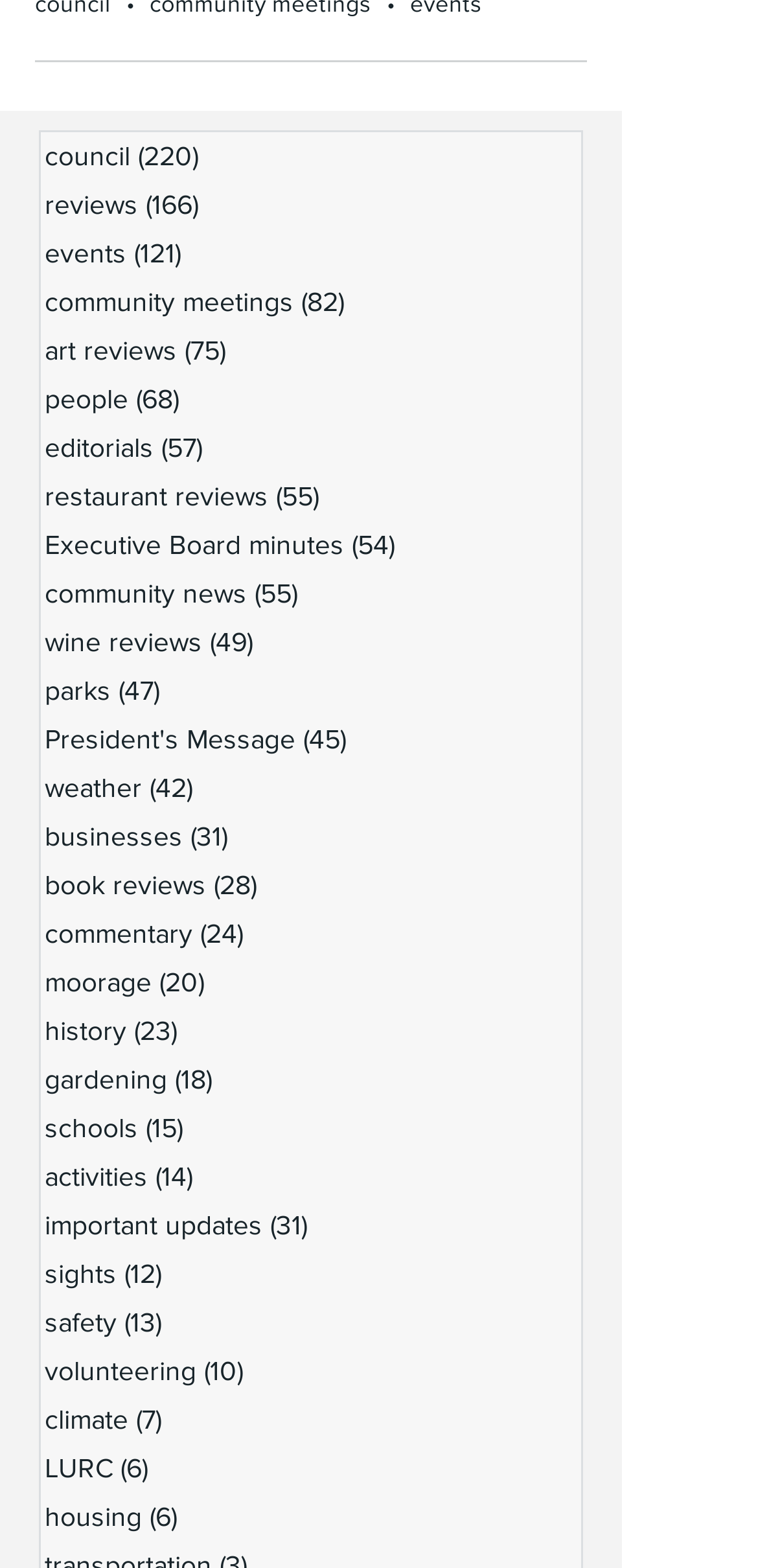Carefully examine the image and provide an in-depth answer to the question: Is there a category related to education on this webpage?

I found the link 'schools 15 posts' on the webpage, which indicates that there is a category related to education, specifically schools.